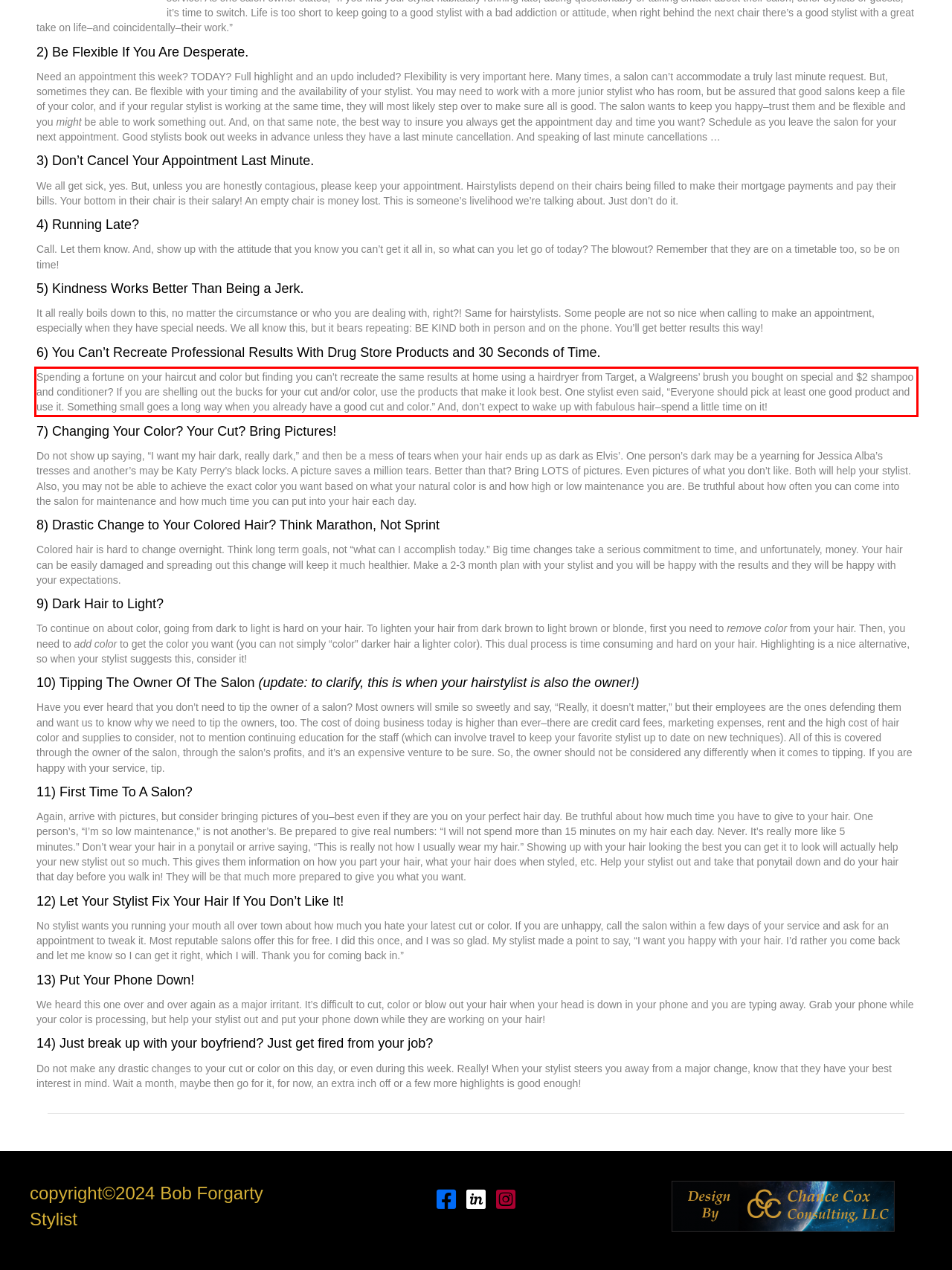The screenshot you have been given contains a UI element surrounded by a red rectangle. Use OCR to read and extract the text inside this red rectangle.

Spending a fortune on your haircut and color but finding you can’t recreate the same results at home using a hairdryer from Target, a Walgreens’ brush you bought on special and $2 shampoo and conditioner? If you are shelling out the bucks for your cut and/or color, use the products that make it look best. One stylist even said, “Everyone should pick at least one good product and use it. Something small goes a long way when you already have a good cut and color.” And, don’t expect to wake up with fabulous hair–spend a little time on it!